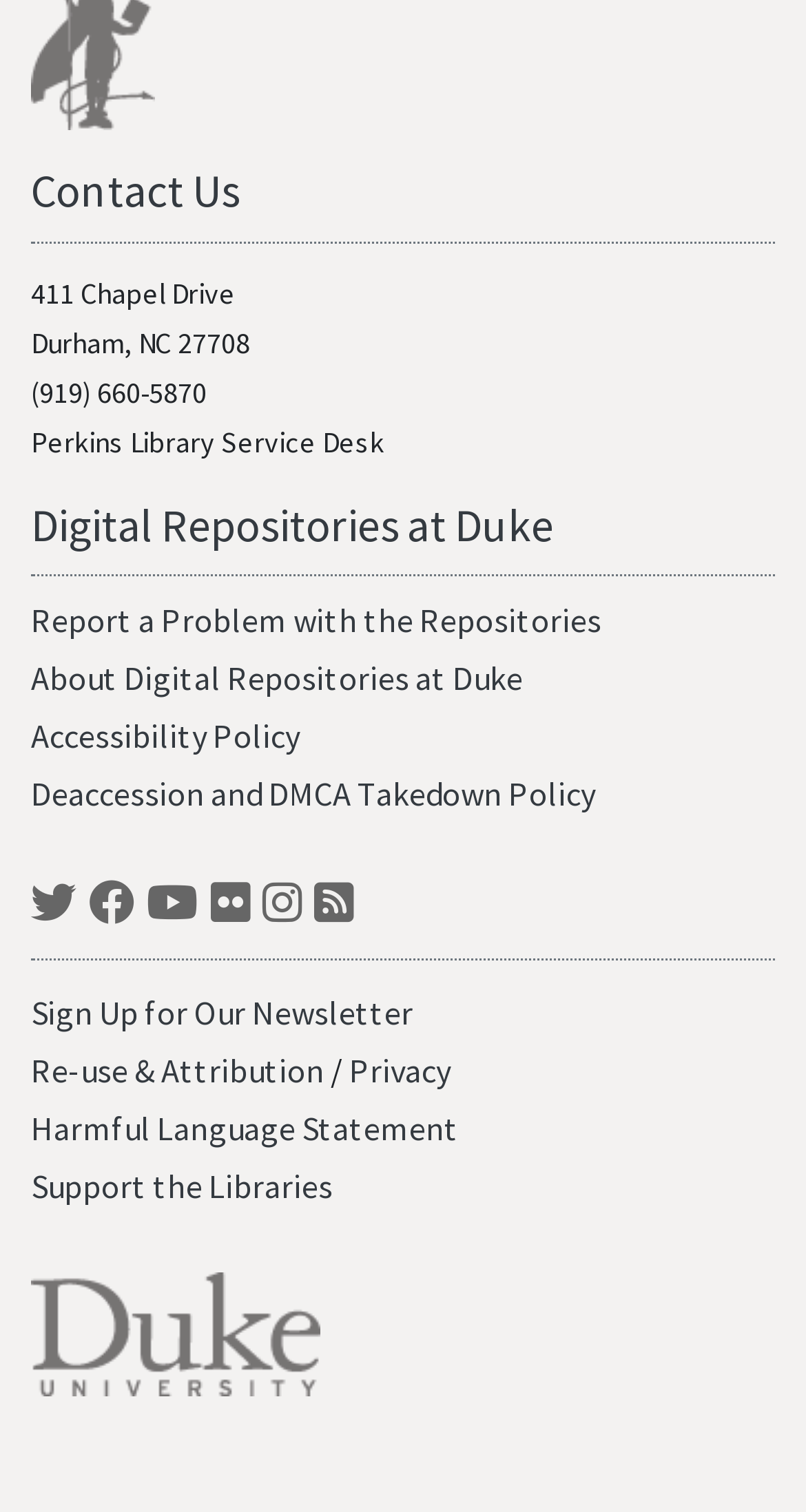Specify the bounding box coordinates of the area that needs to be clicked to achieve the following instruction: "Follow us on Twitter".

[0.038, 0.582, 0.095, 0.627]